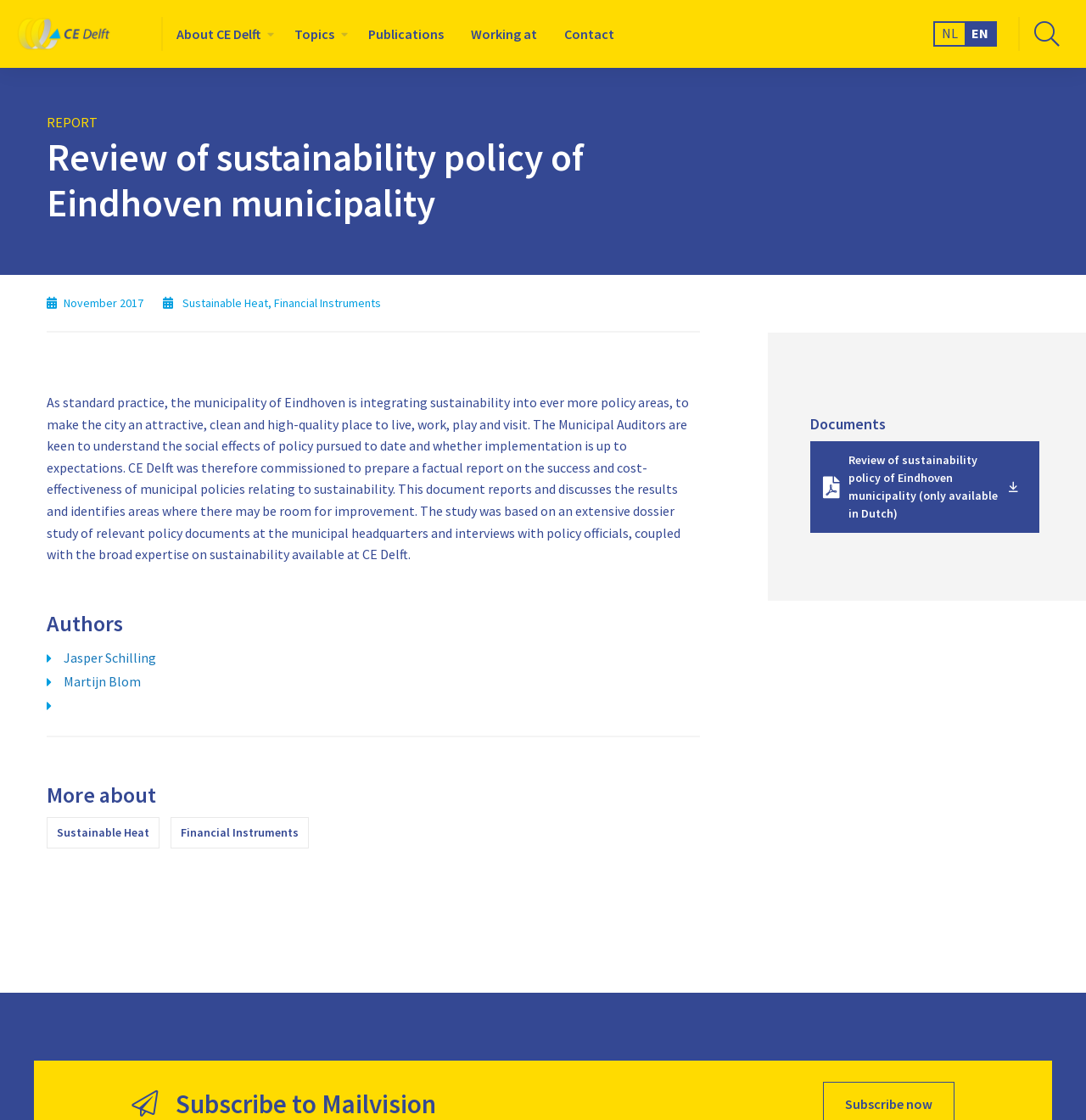Find the bounding box coordinates of the clickable area required to complete the following action: "Send an email to the company".

None